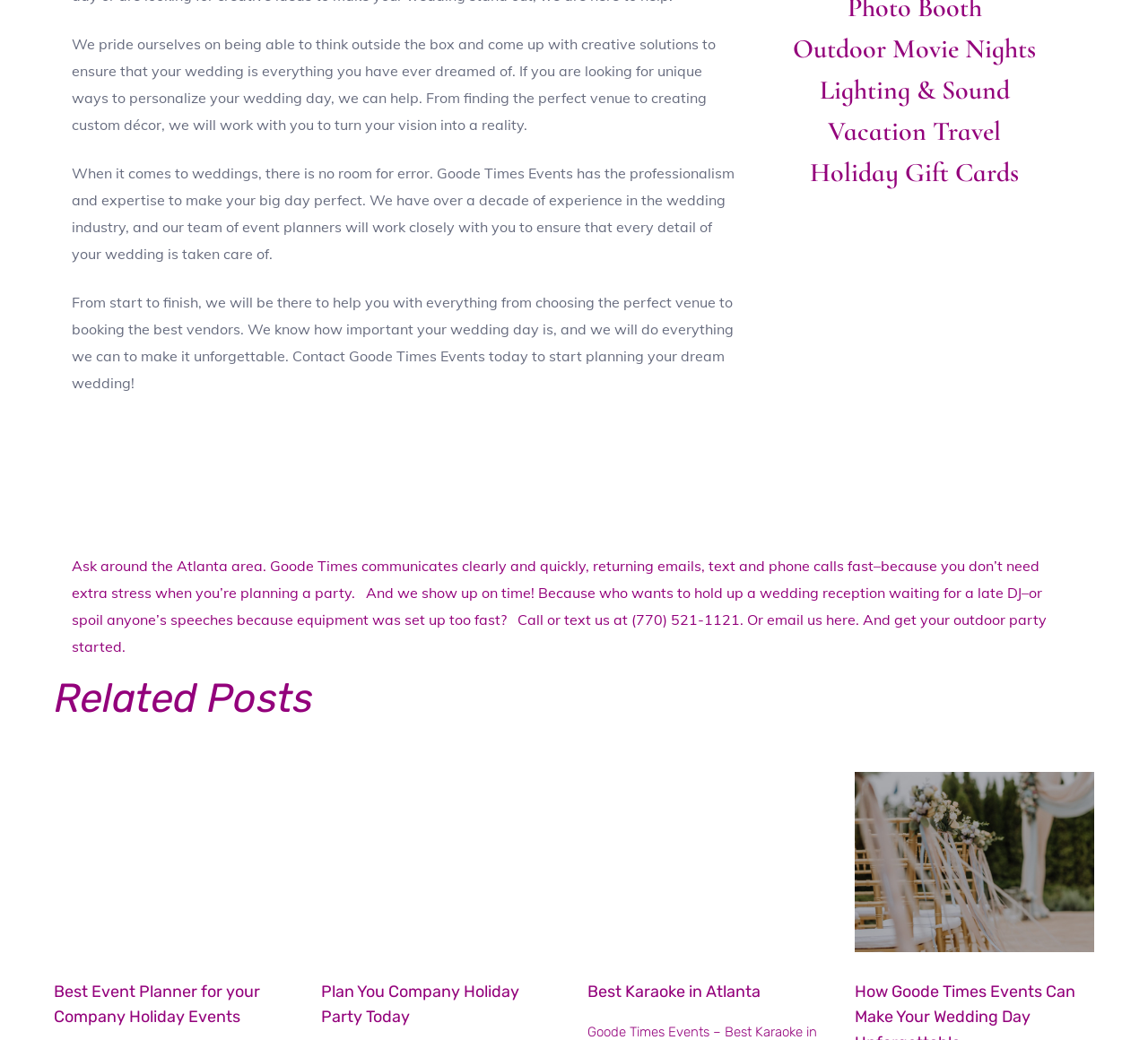Determine the bounding box coordinates of the region that needs to be clicked to achieve the task: "Learn about Plan You Company Holiday Party Today".

[0.279, 0.944, 0.452, 0.987]